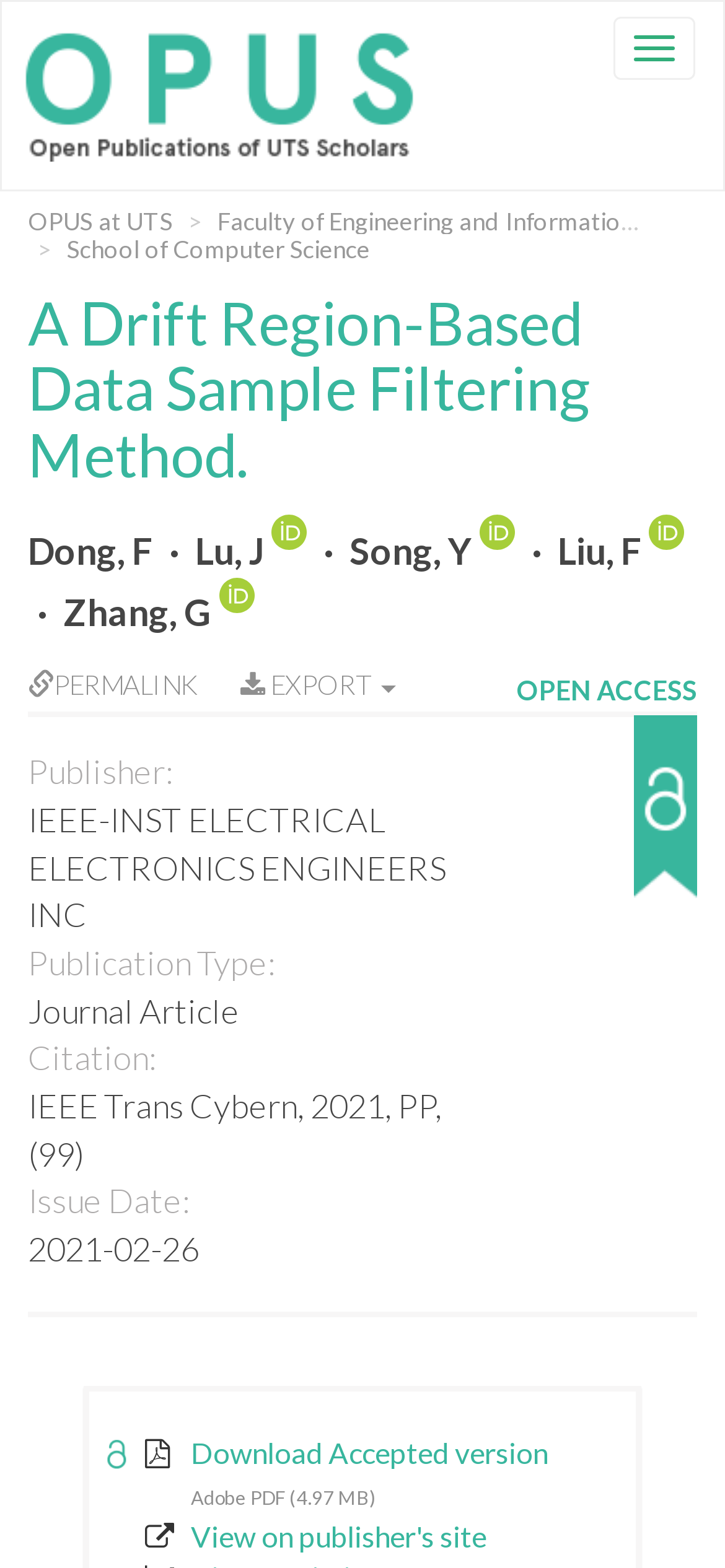Please specify the bounding box coordinates of the area that should be clicked to accomplish the following instruction: "View on publisher's site". The coordinates should consist of four float numbers between 0 and 1, i.e., [left, top, right, bottom].

[0.2, 0.969, 0.671, 0.99]